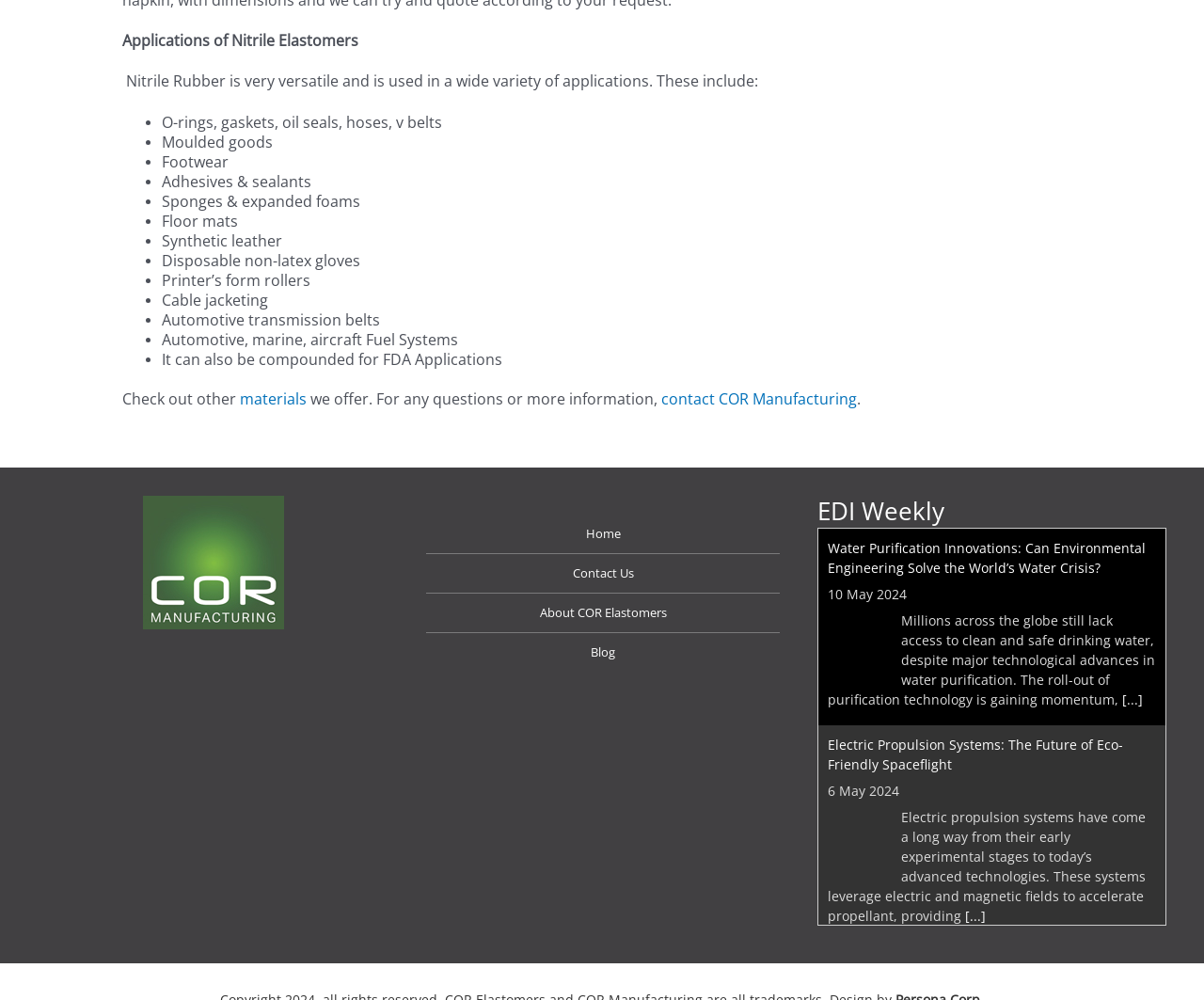Can you specify the bounding box coordinates for the region that should be clicked to fulfill this instruction: "Click the 'Home' link".

[0.354, 0.515, 0.648, 0.553]